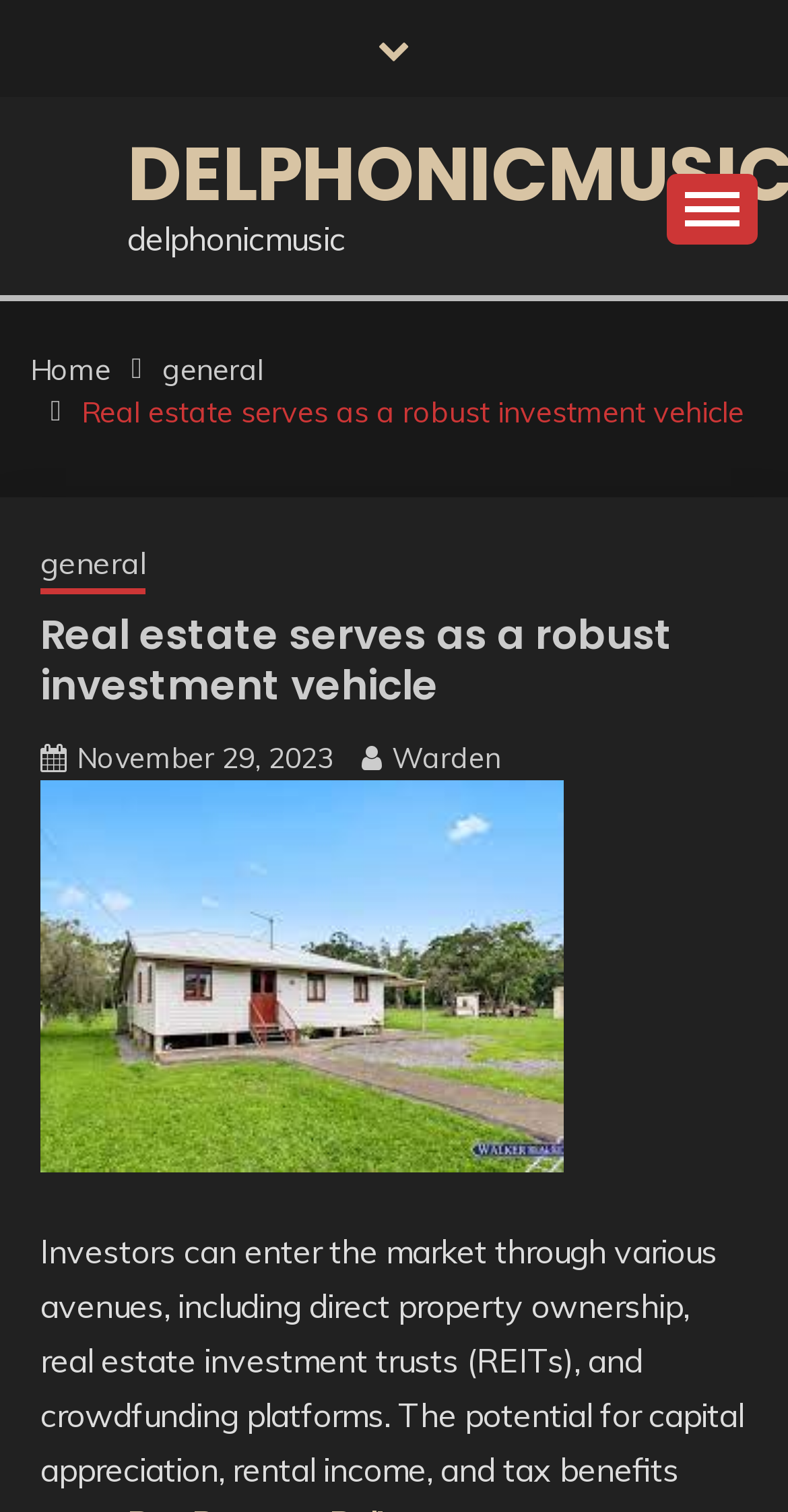Locate the primary headline on the webpage and provide its text.

Real estate serves as a robust investment vehicle